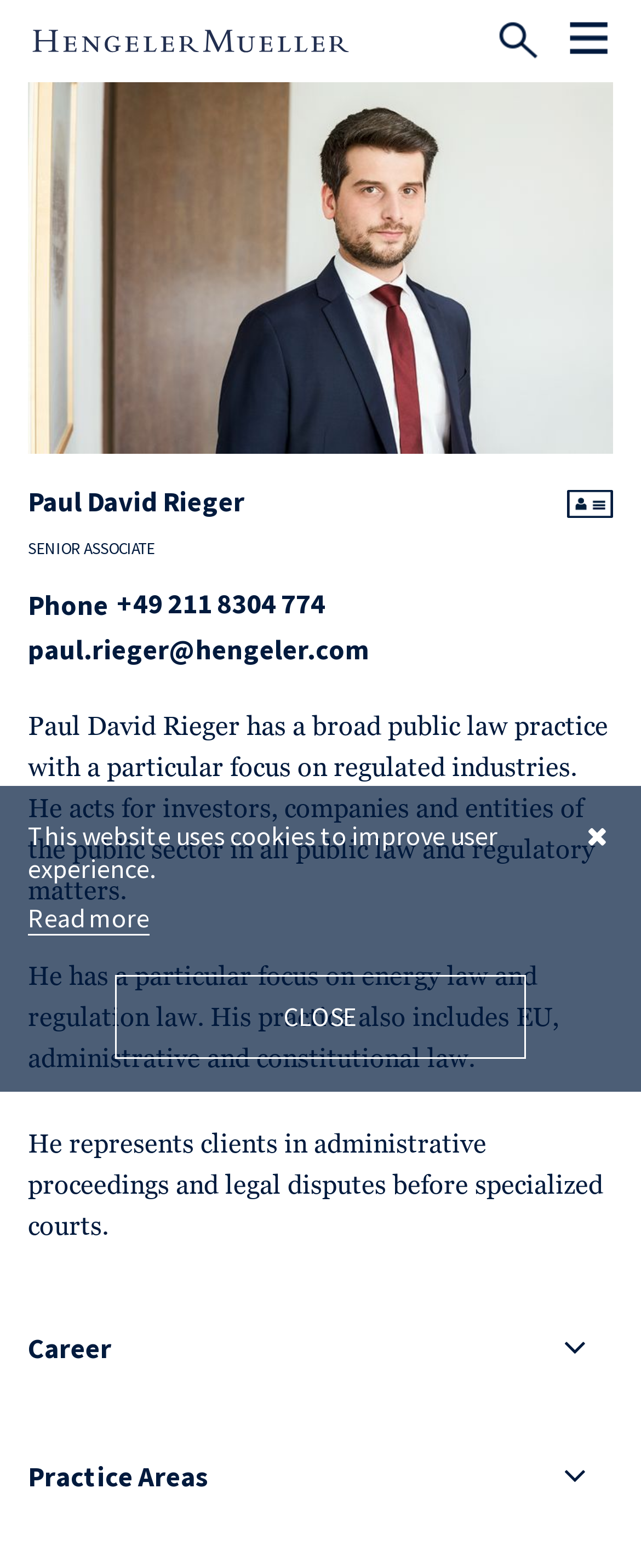Illustrate the webpage thoroughly, mentioning all important details.

This webpage is about Paul David Rieger, a senior associate. At the top left, there is a logo of Hengeler Mueller. On the top right, there are three icons: a search icon, an open icon, and a v-card icon. Below the logo, there is a section with Paul David Rieger's contact information, including his phone number and email address. 

To the right of the contact information, there is a brief description of Paul David Rieger's practice, which includes public law, regulated industries, energy law, and administrative law. The description is divided into three paragraphs. 

Below the description, there are two headings: "Career" and "Practice Areas". 

At the bottom of the page, there is a notice about the website using cookies to improve user experience, with a "Read more" link. There is also a "CLOSE" button and a icon on the bottom right.